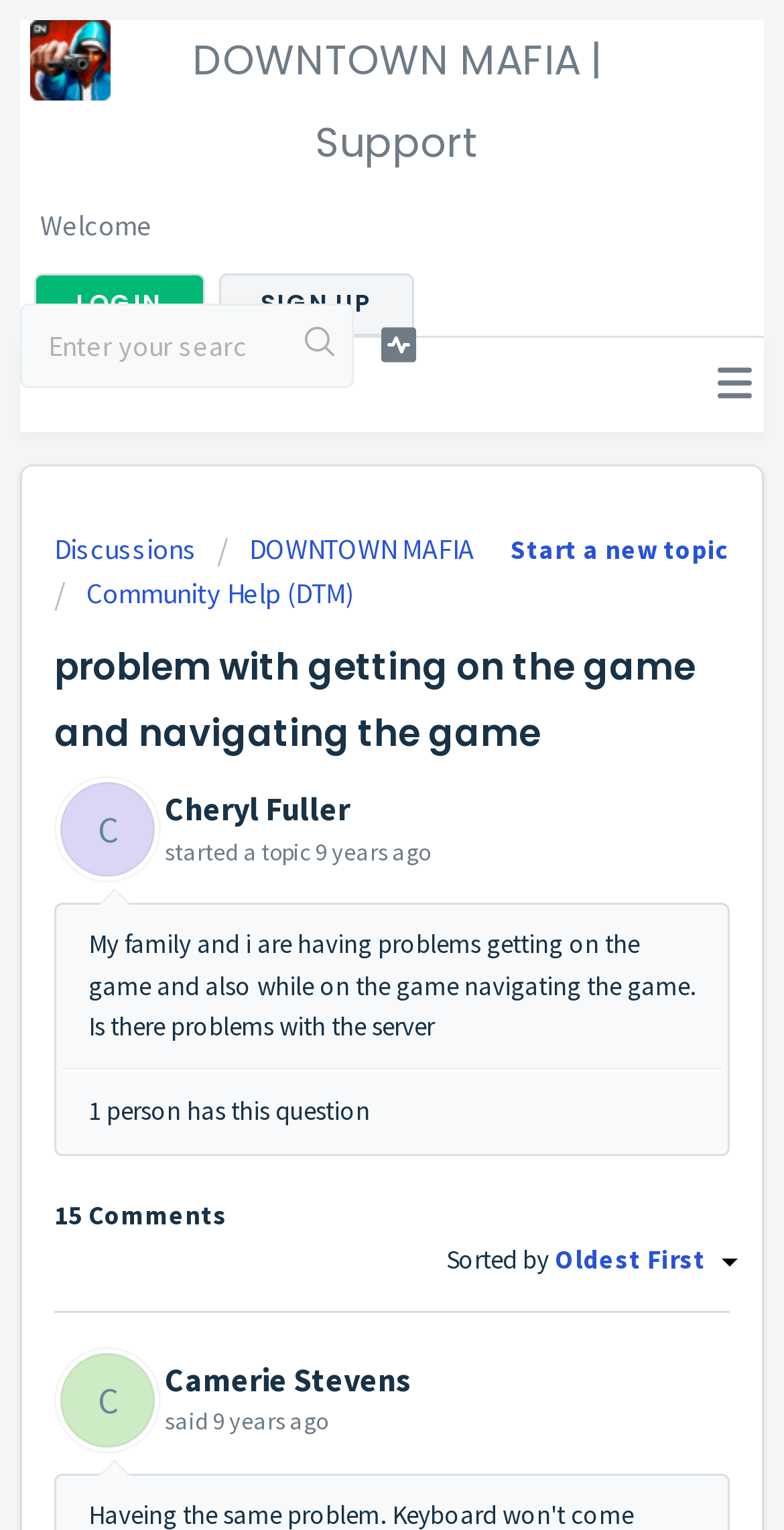Please identify the bounding box coordinates of the region to click in order to complete the task: "Select a year". The coordinates must be four float numbers between 0 and 1, specified as [left, top, right, bottom].

None